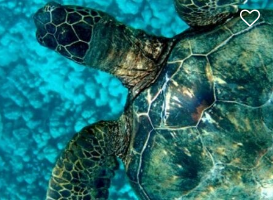Using the information in the image, give a detailed answer to the following question: What is the purpose of the heart icon in the upper right corner?

The heart icon in the upper right corner suggests the option to add this stunning view to a wish list, emphasizing the enchantment of underwater adventures and the desire to share such breathtaking moments.